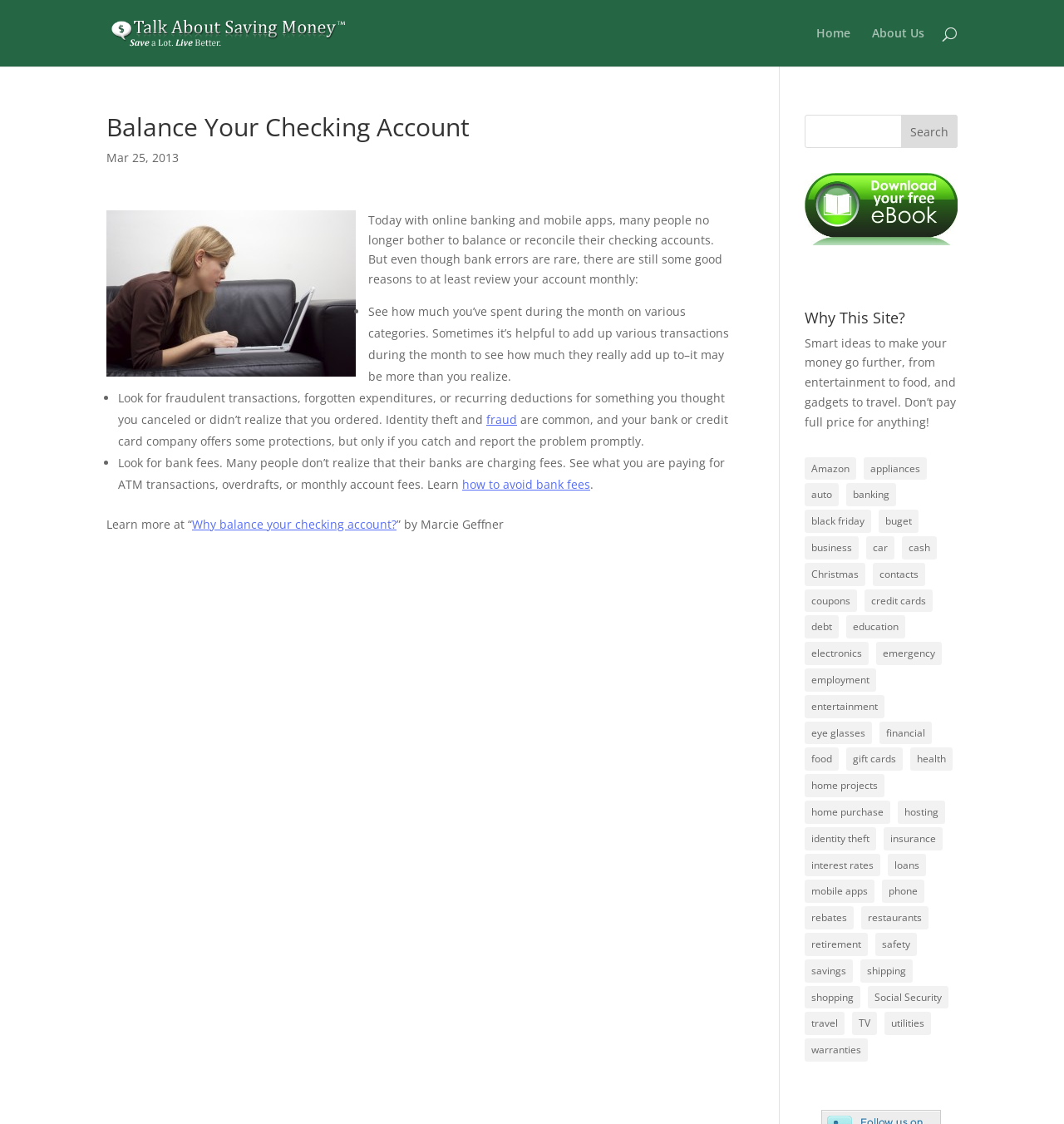Find the bounding box coordinates for the HTML element described as: "Amazon". The coordinates should consist of four float values between 0 and 1, i.e., [left, top, right, bottom].

[0.756, 0.406, 0.805, 0.427]